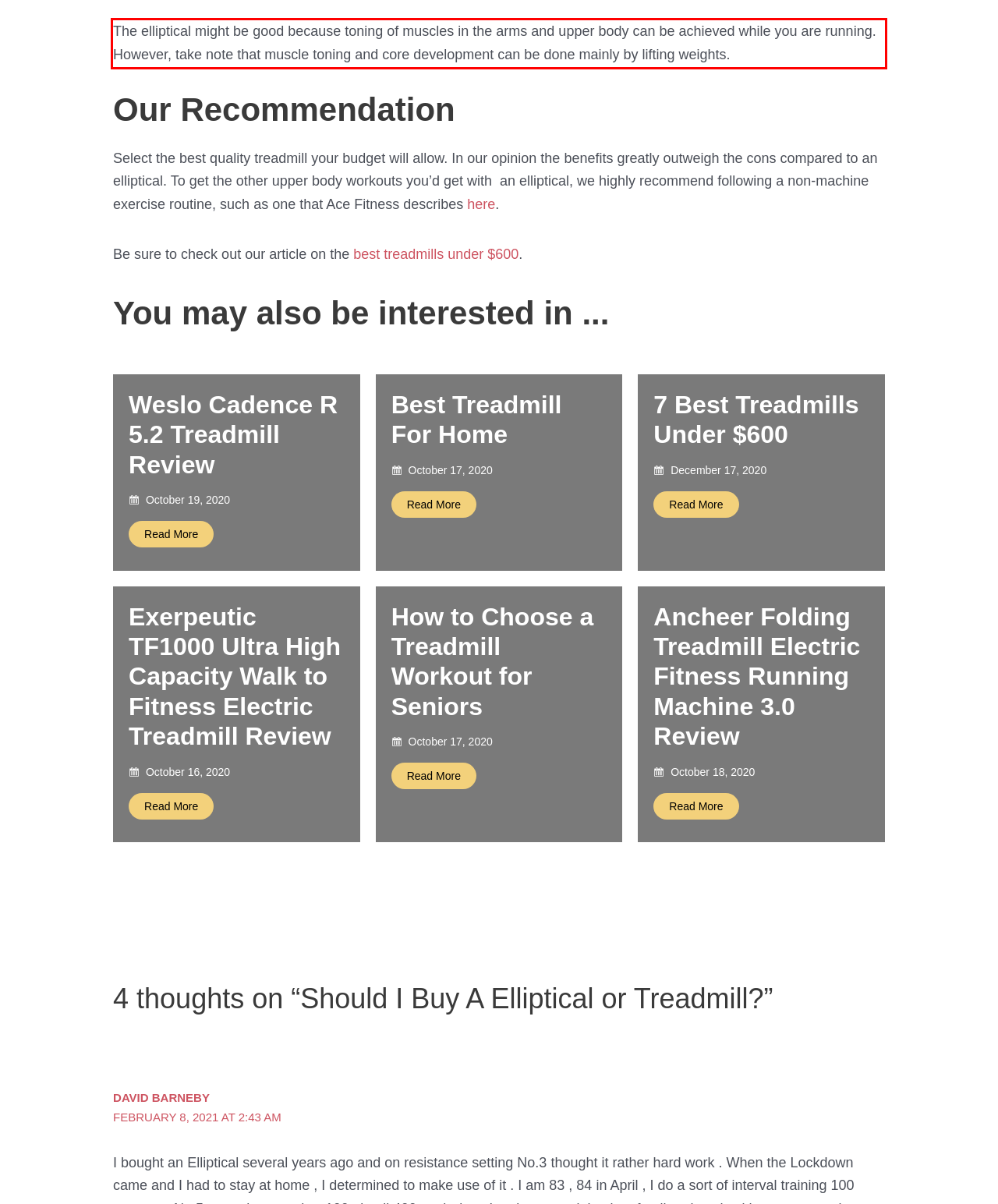Given a webpage screenshot, identify the text inside the red bounding box using OCR and extract it.

The elliptical might be good because toning of muscles in the arms and upper body can be achieved while you are running. However, take note that muscle toning and core development can be done mainly by lifting weights.